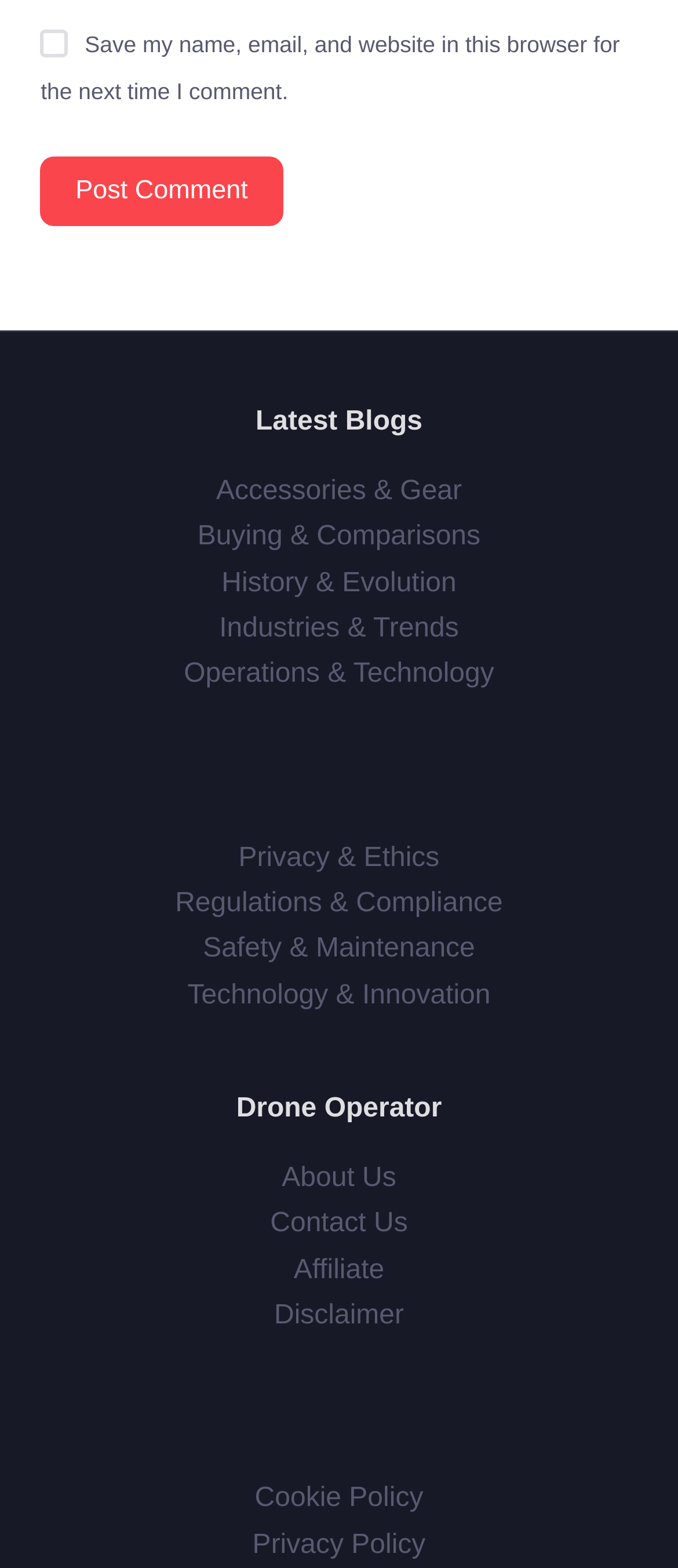Extract the bounding box coordinates for the UI element described as: "Post Comment".

[0.06, 0.1, 0.417, 0.144]